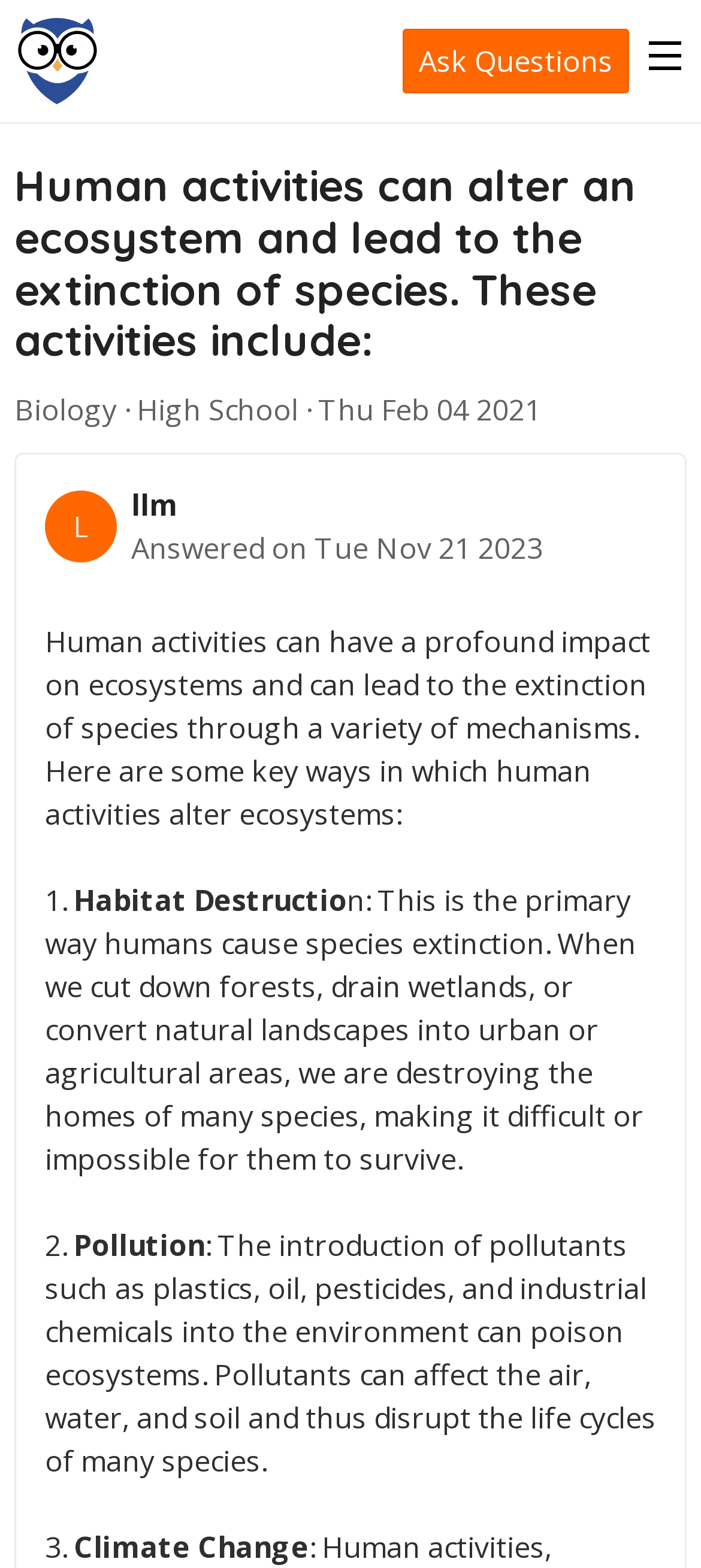Please give a succinct answer using a single word or phrase:
What is the primary way humans cause species extinction?

Habitat destruction